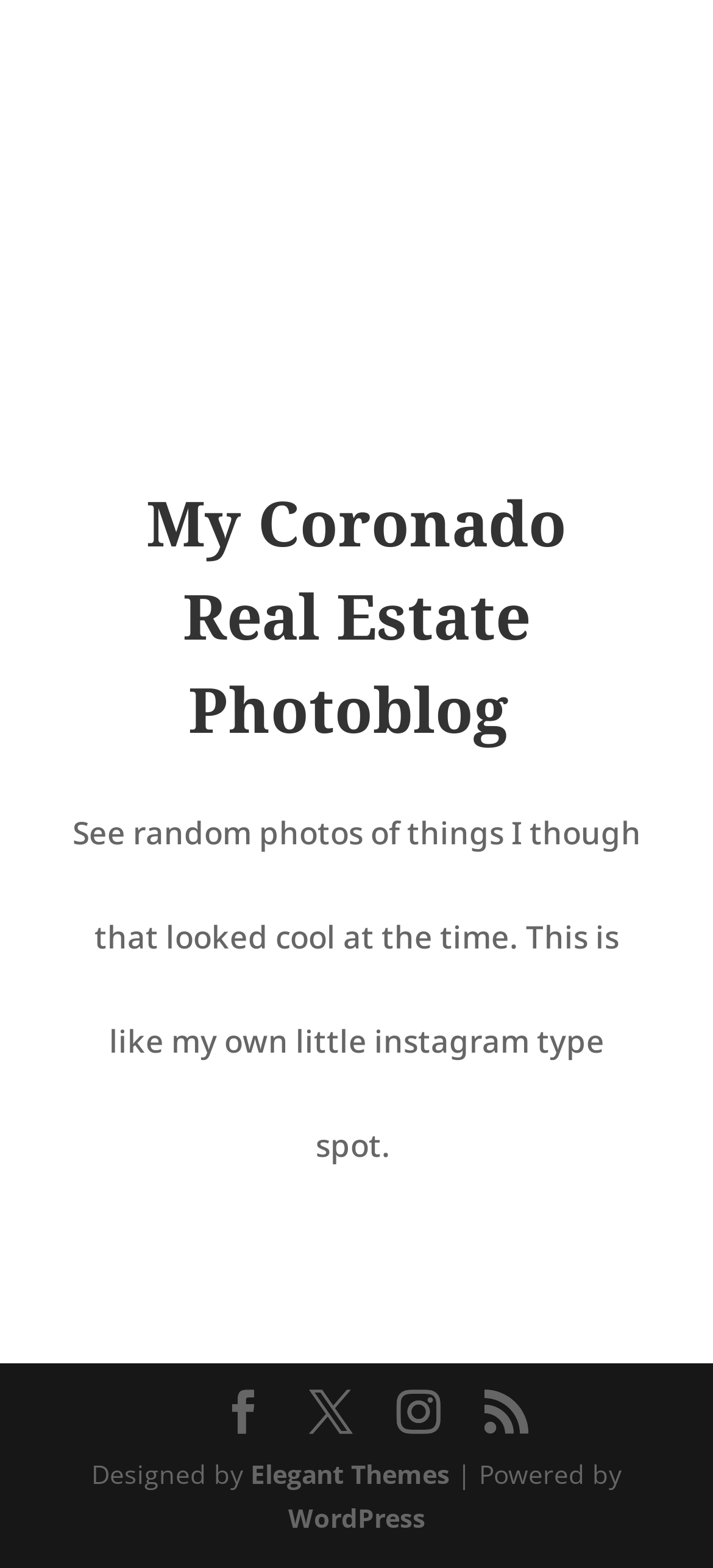Who designed the website?
Answer the question in as much detail as possible.

The text 'Designed by Elegant Themes' is present at the bottom of the webpage, indicating that the website was designed by Elegant Themes.